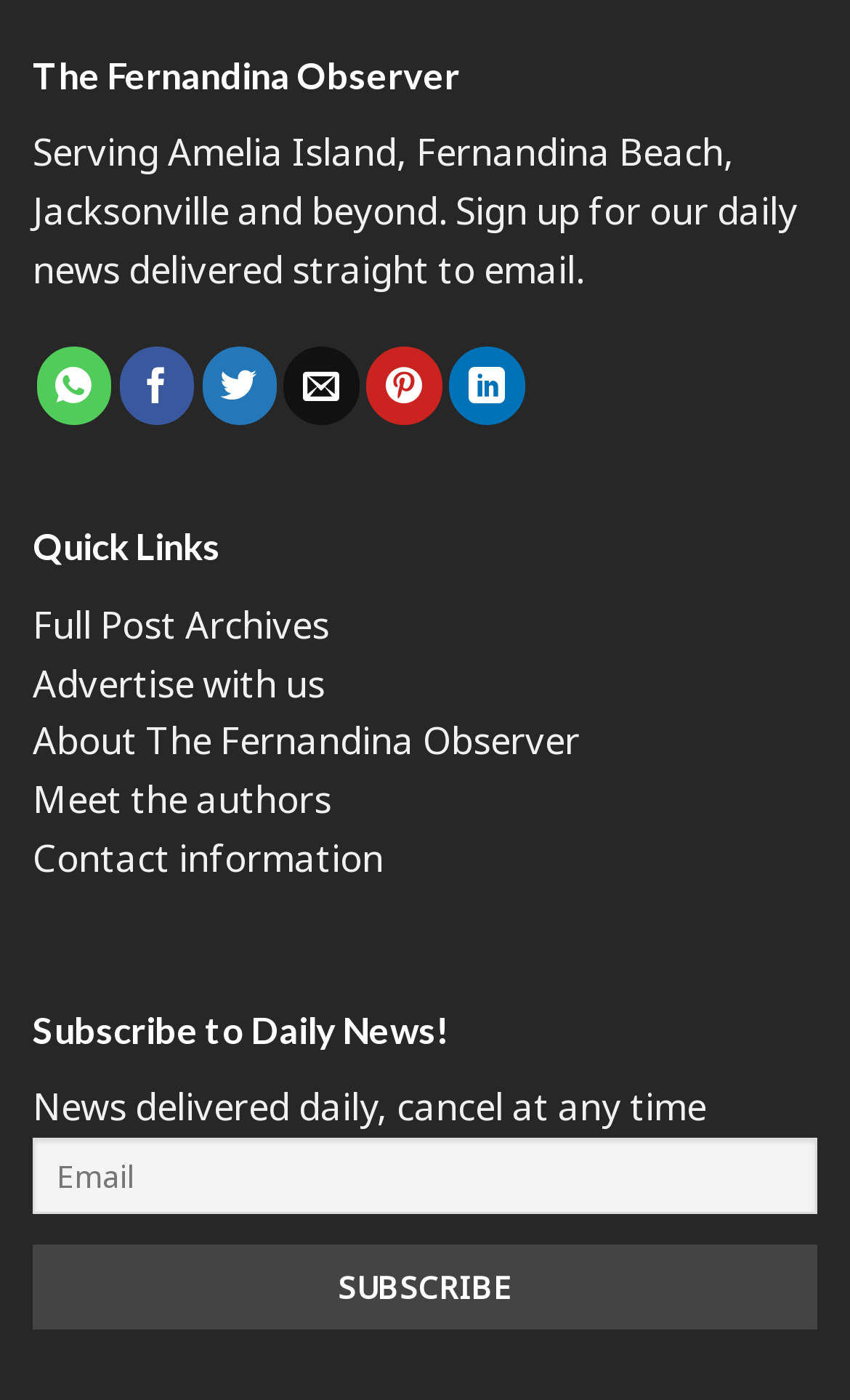Point out the bounding box coordinates of the section to click in order to follow this instruction: "Go to 'About Me' page".

None